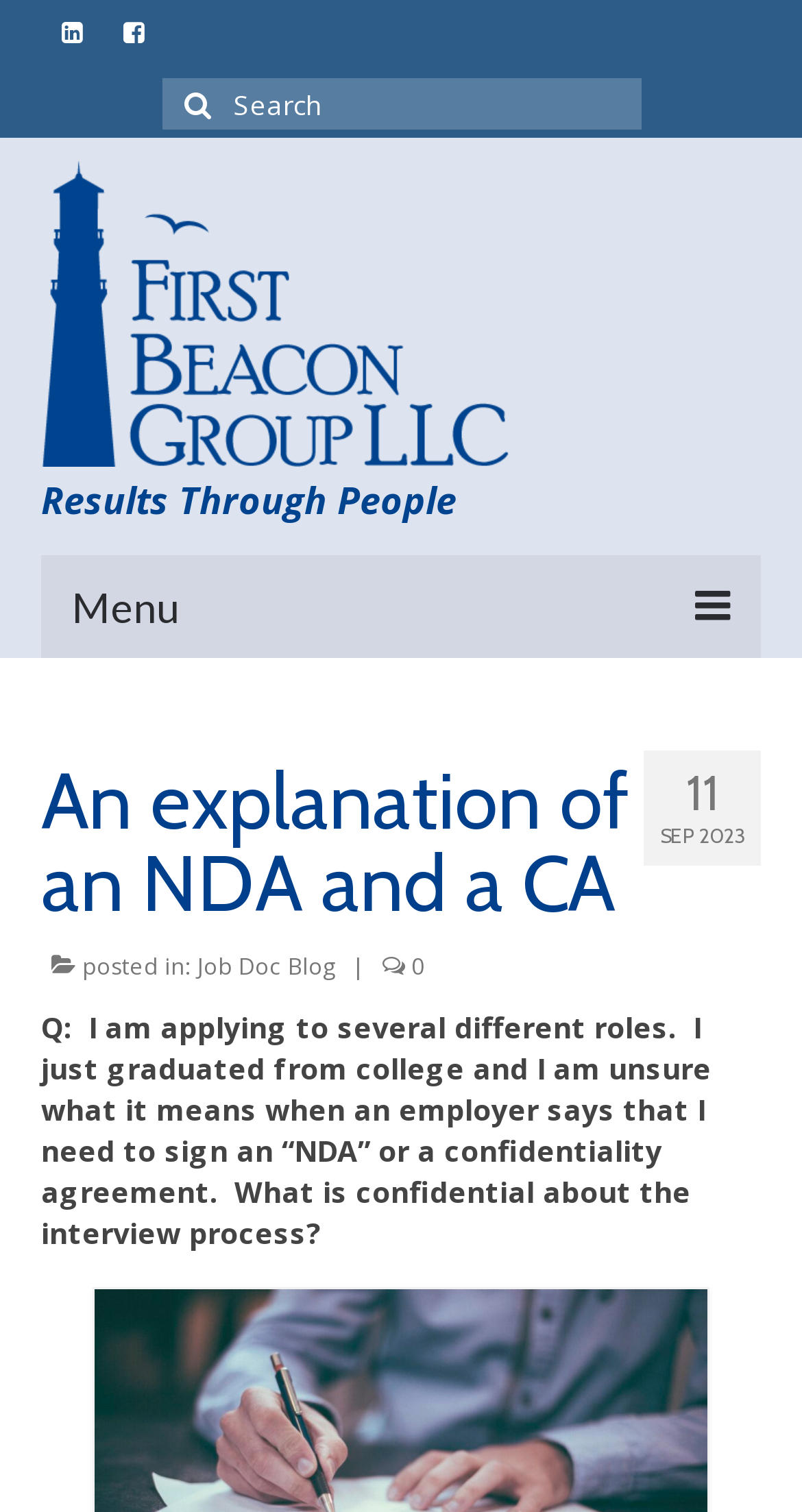Generate the text of the webpage's primary heading.

An explanation of an NDA and a CA